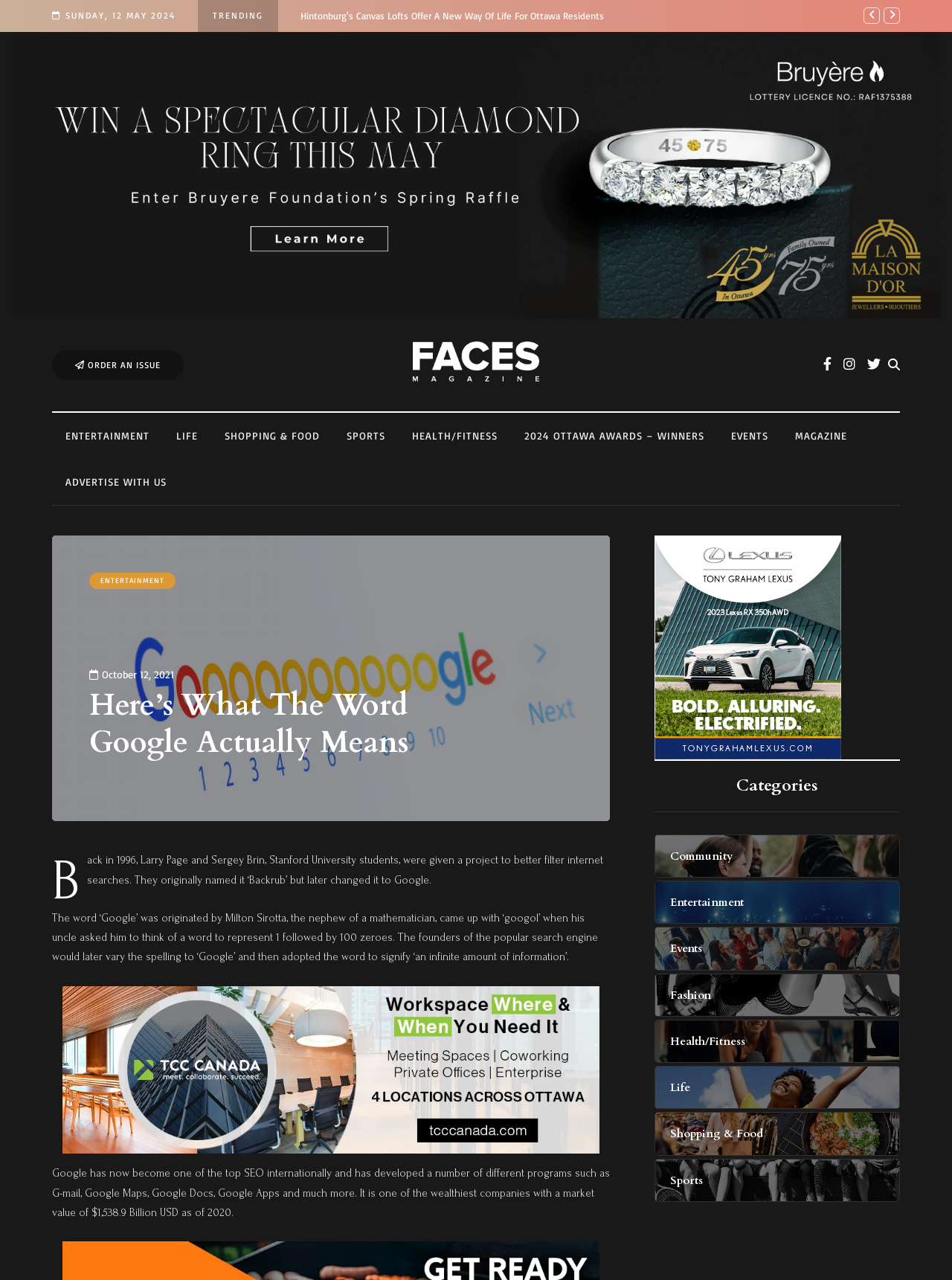What was the original name of the search engine?
Please provide a single word or phrase based on the screenshot.

Backrub